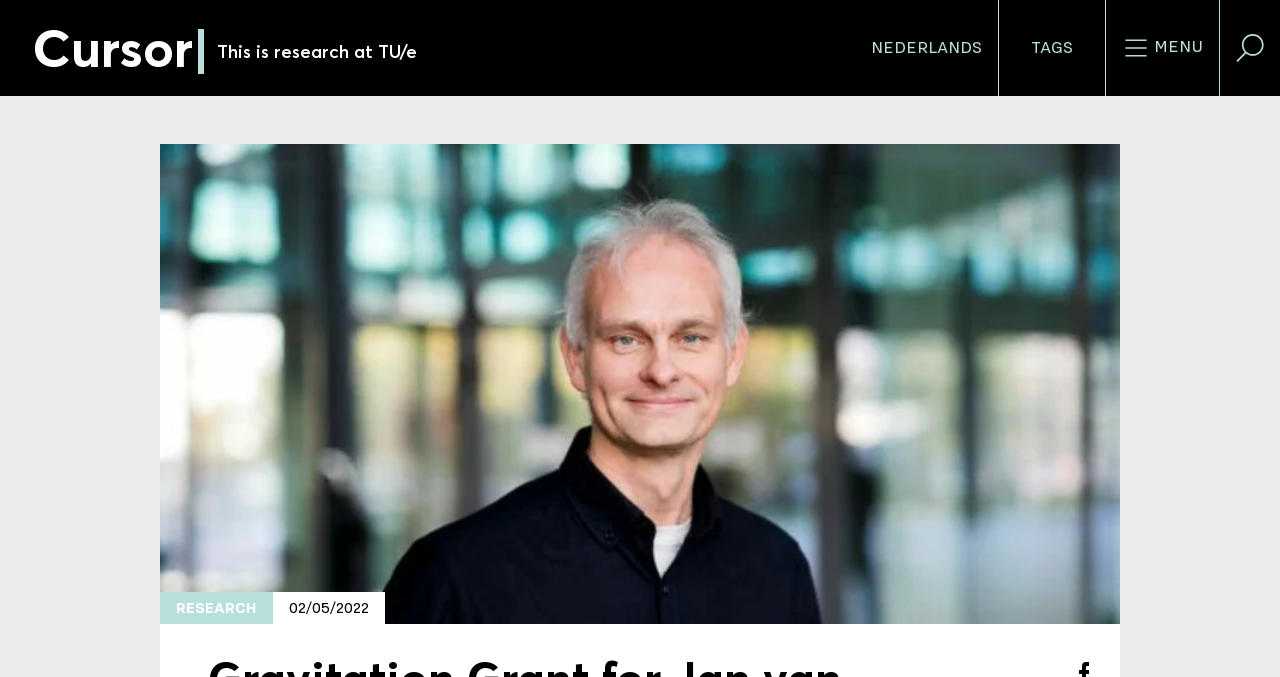What is the name of the research institution?
Provide a thorough and detailed answer to the question.

I found the answer by looking at the link 'This is research at TU/e' which suggests that TU/e is the research institution being referred to.